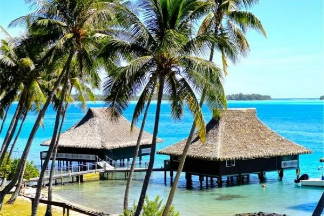What is the purpose of this location?
Provide a comprehensive and detailed answer to the question.

The caption describes the scene as ideal for relaxation and adventure, suggesting that this location is meant to provide a serene atmosphere for visitors to unwind and engage in various activities.